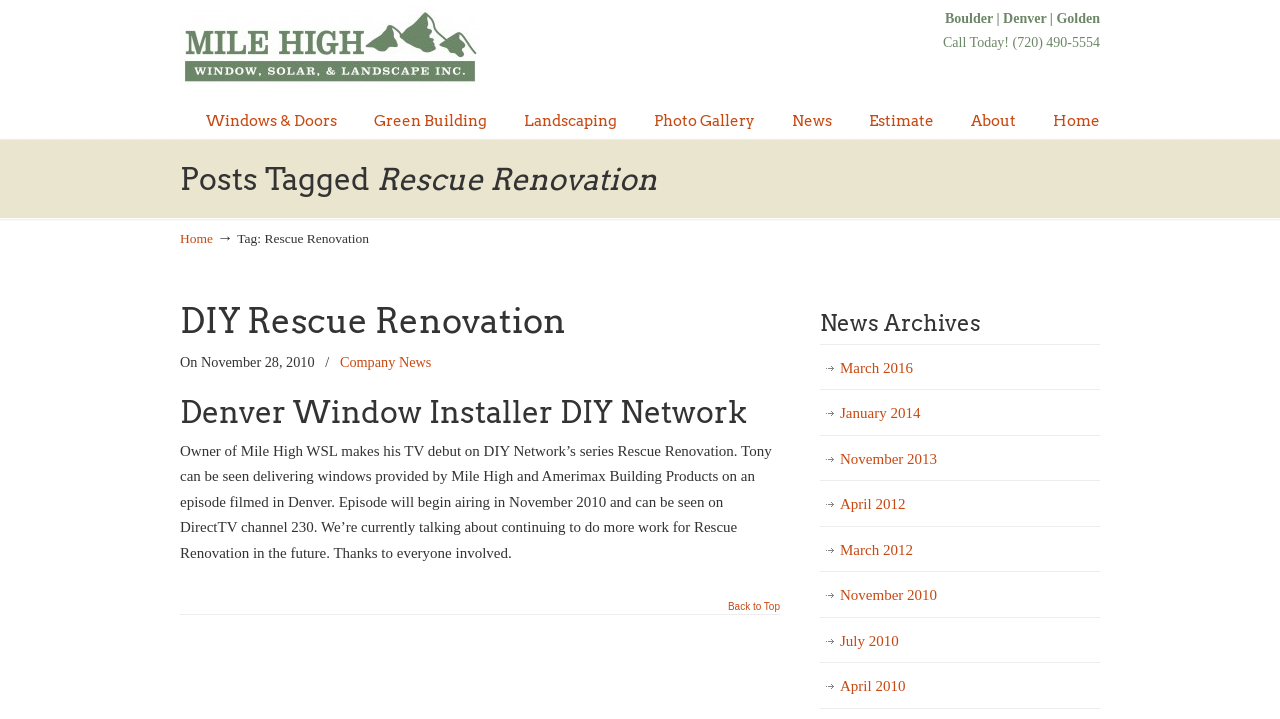Locate the bounding box coordinates of the element that should be clicked to execute the following instruction: "Click on 'Back to Top'".

[0.569, 0.838, 0.609, 0.865]